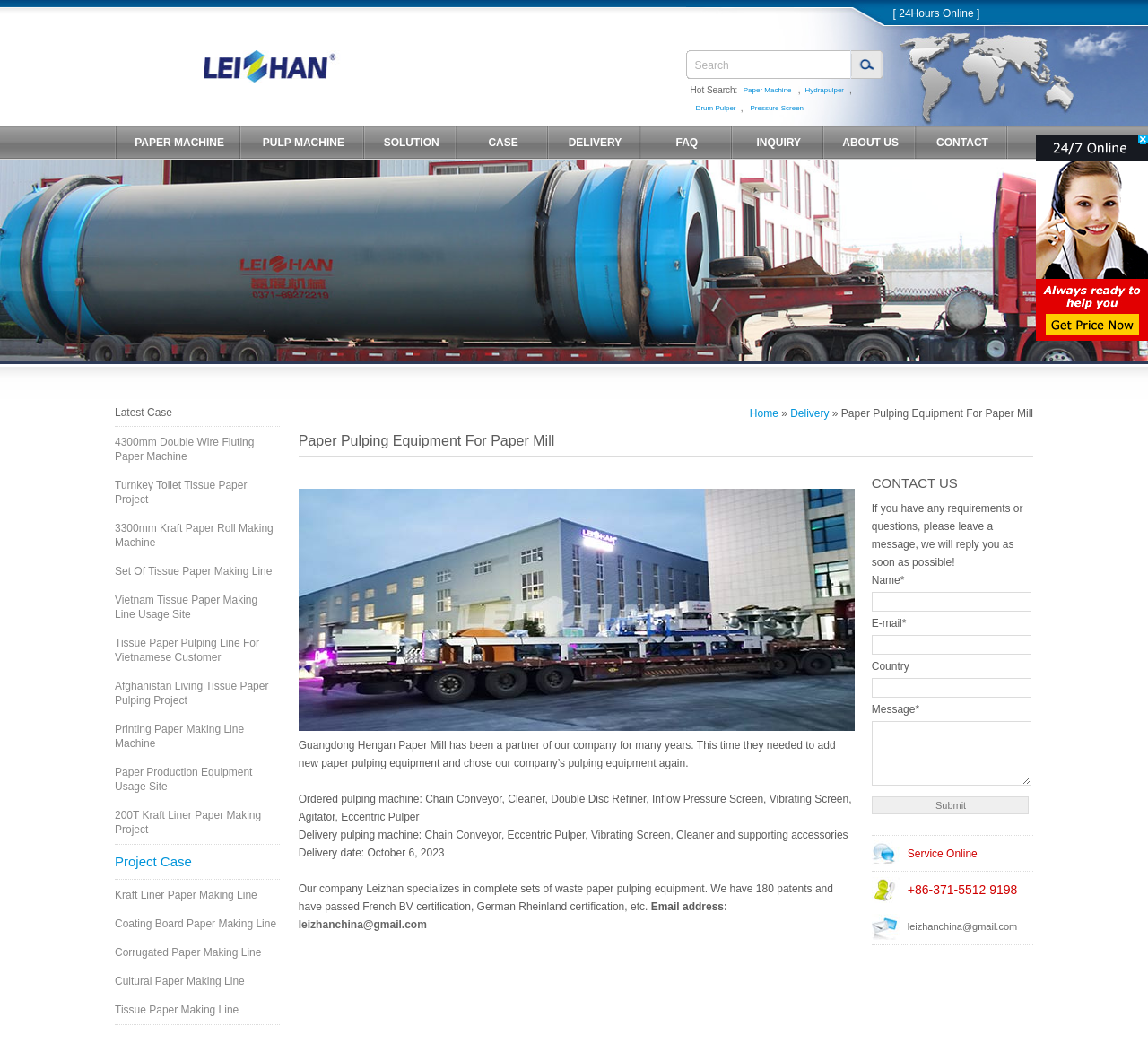Respond to the following query with just one word or a short phrase: 
What is the email address provided at the bottom?

leizhanchina@gmail.com